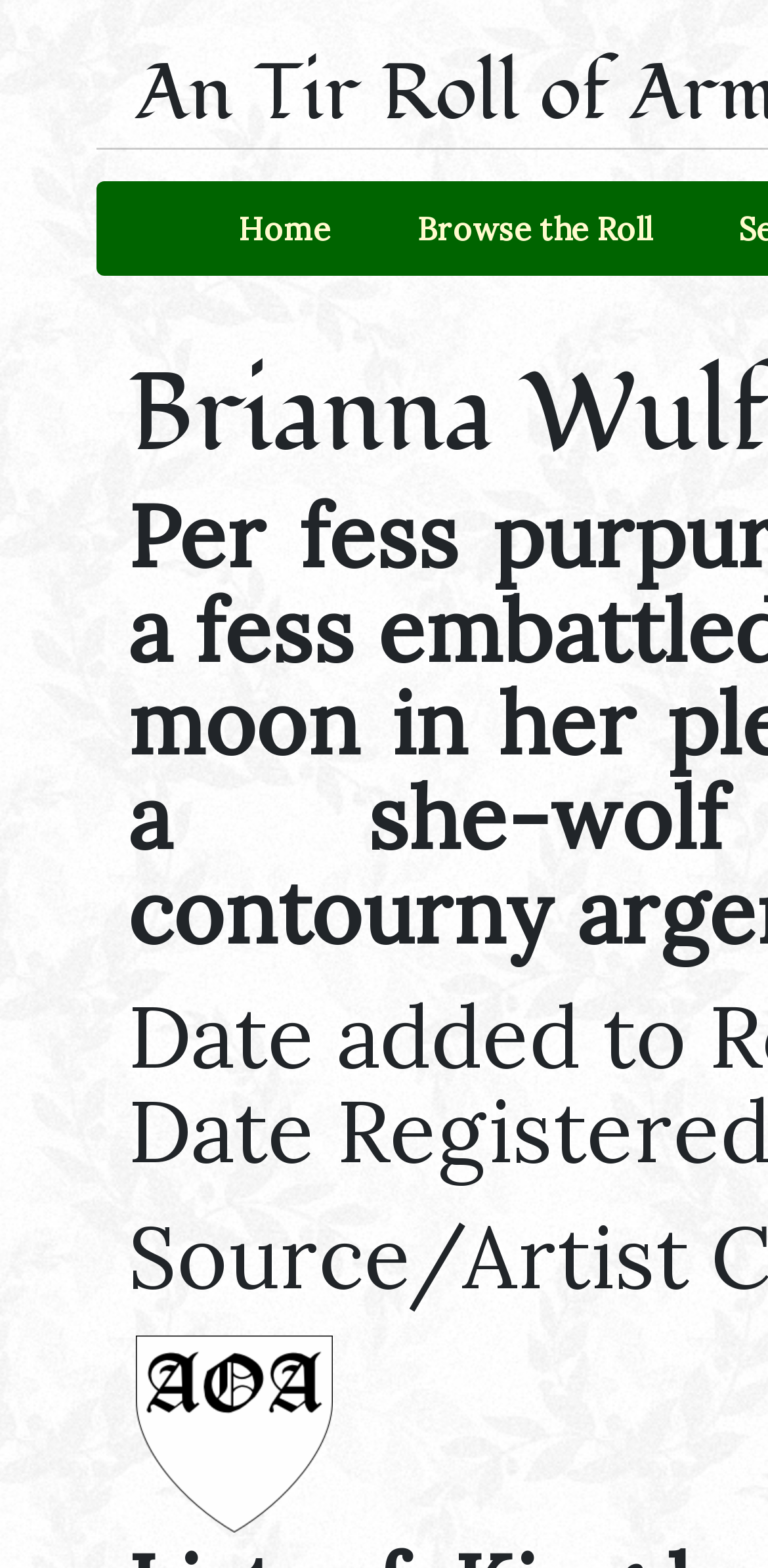Identify the bounding box of the UI element that matches this description: "Table of Contents".

None